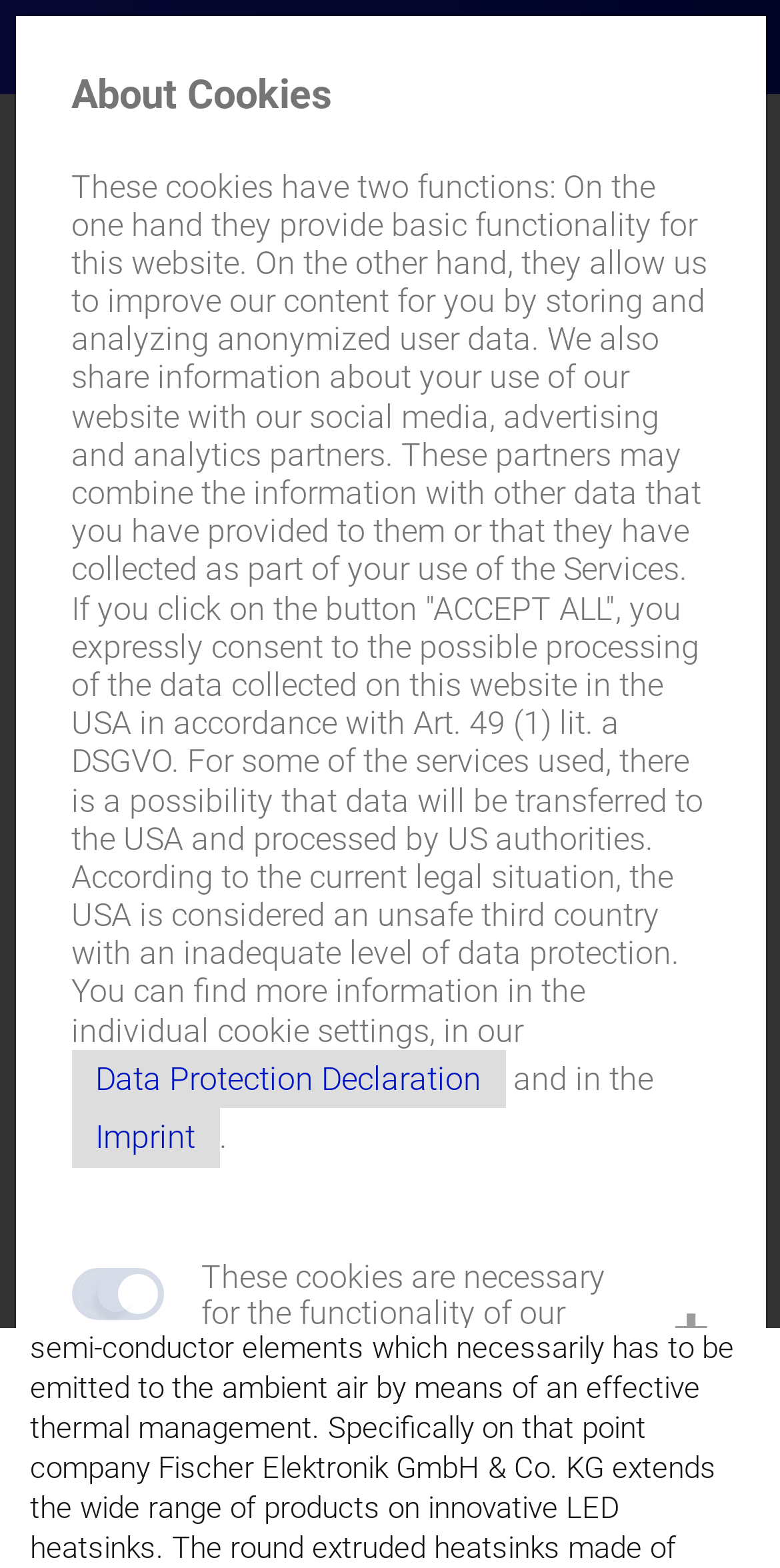Using the element description: "parent_node: Deutsch title="Open/close search"", determine the bounding box coordinates for the specified UI element. The coordinates should be four float numbers between 0 and 1, [left, top, right, bottom].

[0.777, 0.08, 0.867, 0.106]